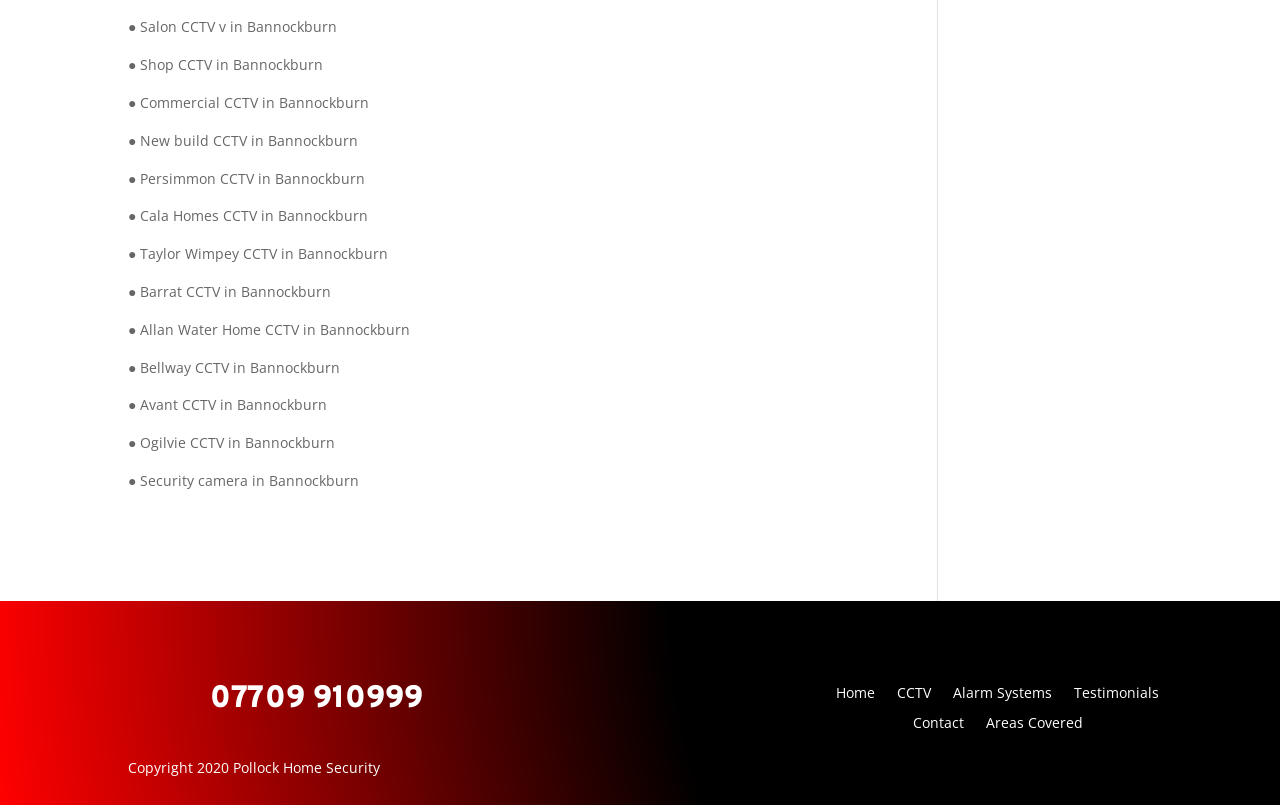What is the name of the company that owns this webpage?
Give a thorough and detailed response to the question.

The company name is listed in a static text element at the bottom of the webpage, which appears to be a copyright notice.